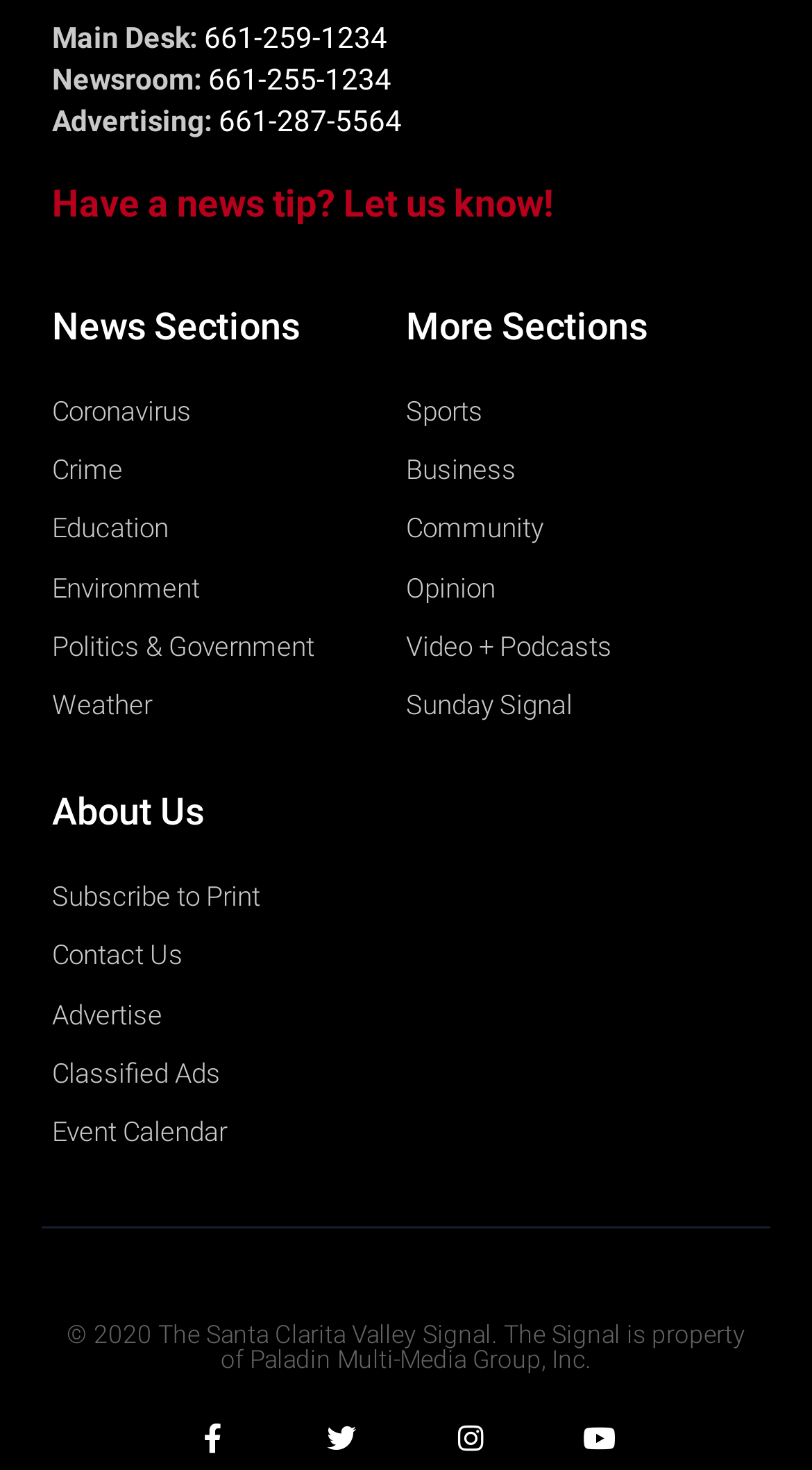Please identify the bounding box coordinates of the element I need to click to follow this instruction: "Subscribe to Print".

[0.064, 0.593, 0.5, 0.626]